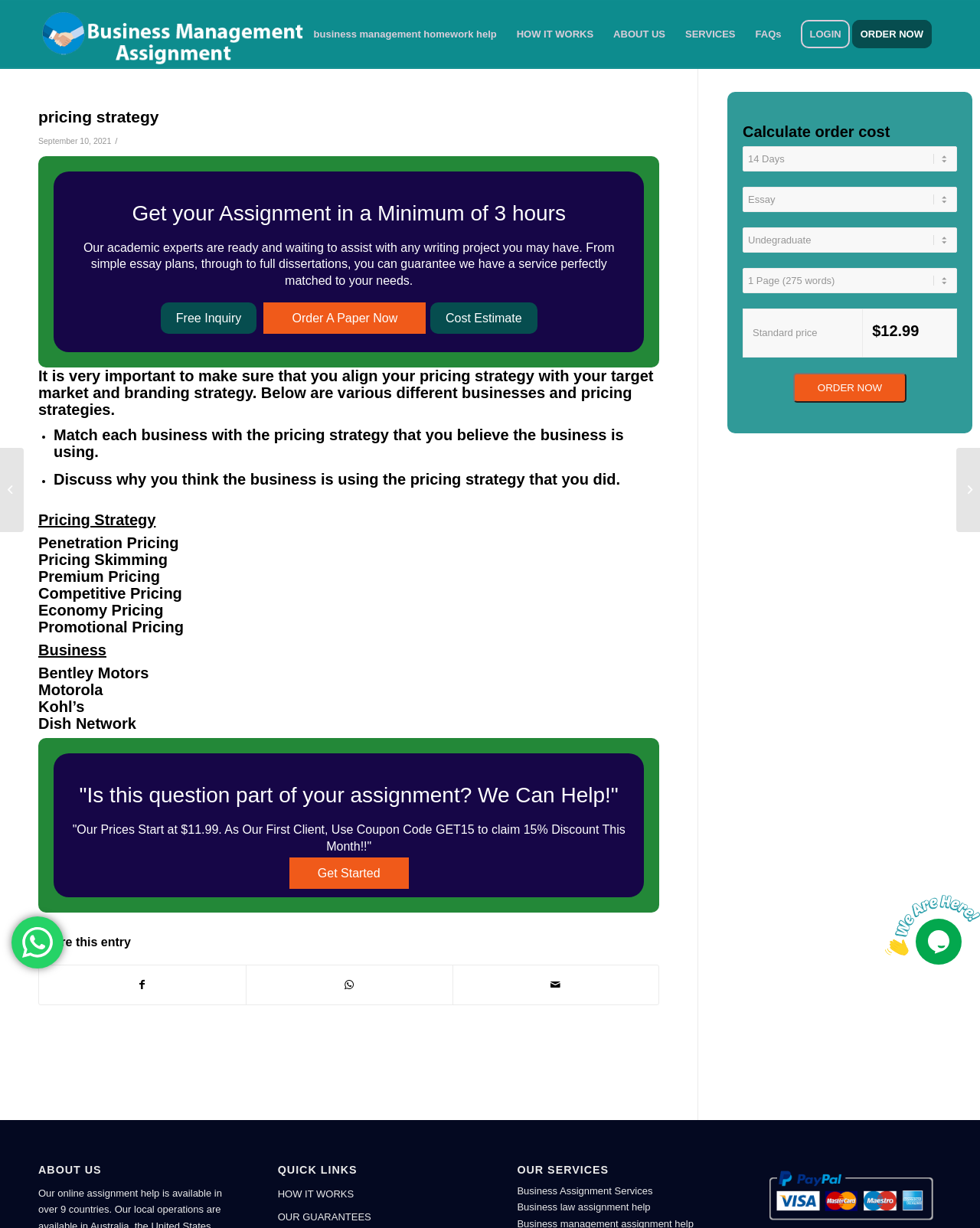Extract the bounding box for the UI element that matches this description: "name="gps-coordinates (recommended)" placeholder="Add answer here"".

None